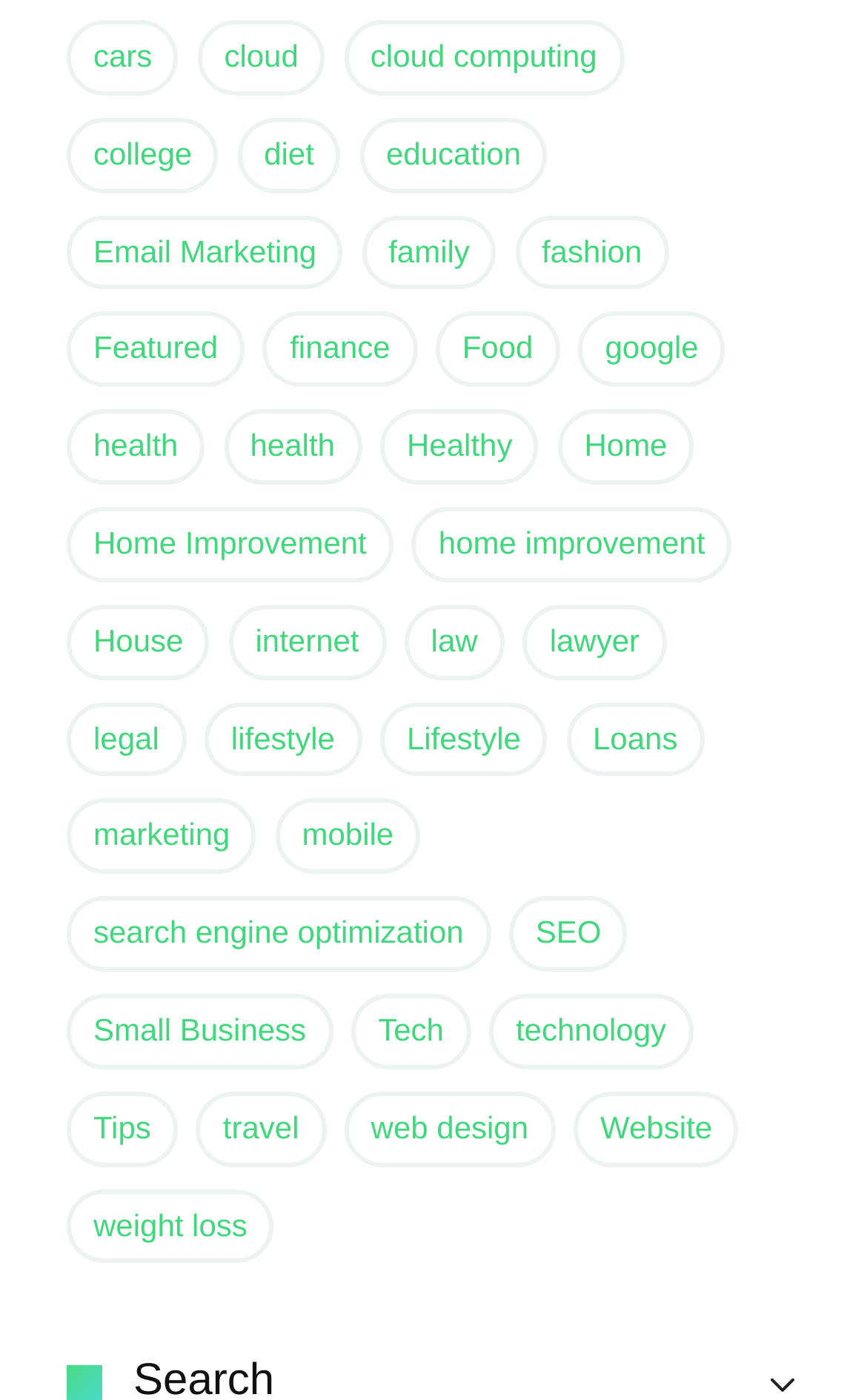Using the format (top-left x, top-left y, bottom-right x, bottom-right y), provide the bounding box coordinates for the described UI element. All values should be floating point numbers between 0 and 1: Post not marked as liked

None